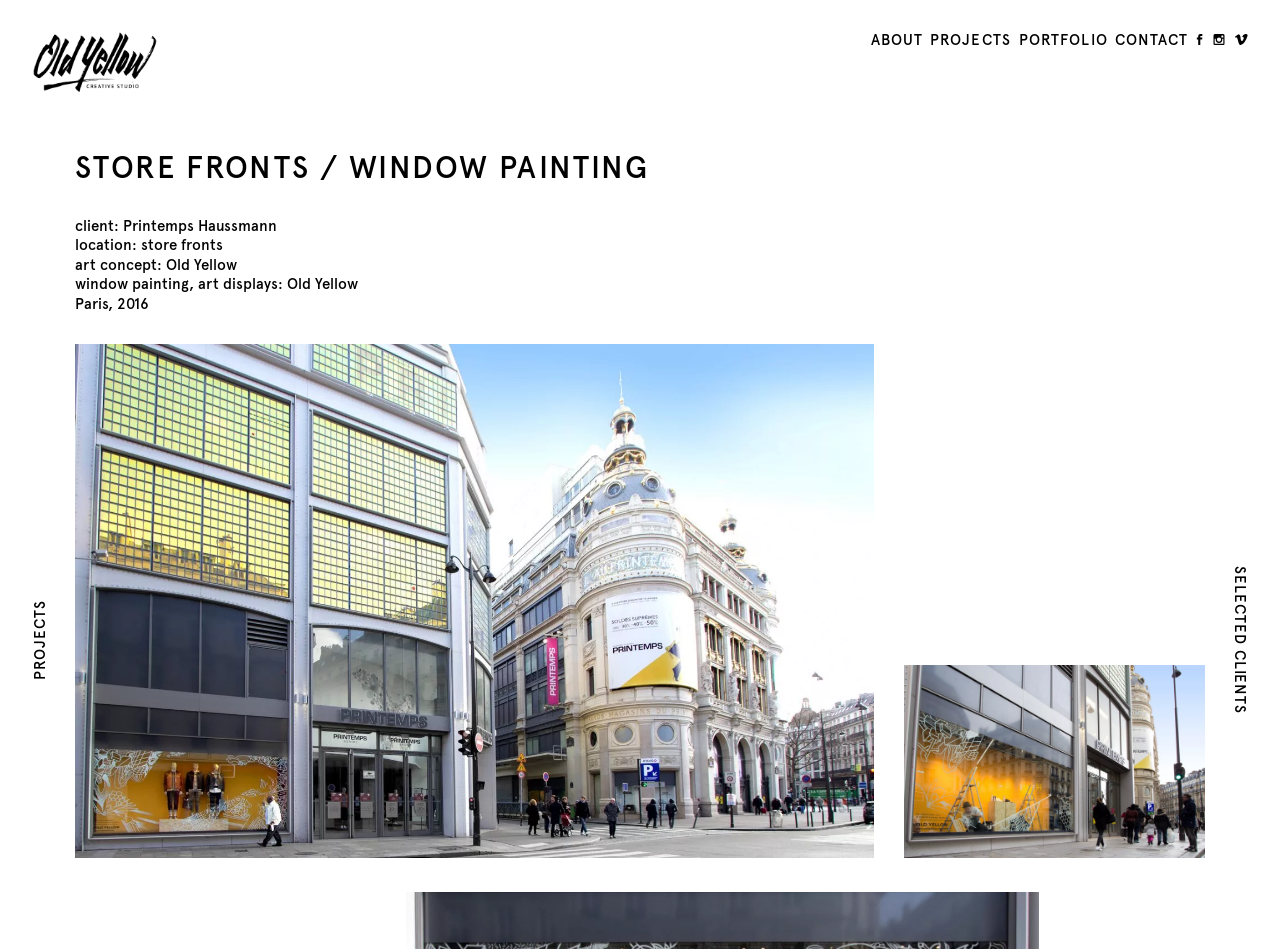Given the webpage screenshot and the description, determine the bounding box coordinates (top-left x, top-left y, bottom-right x, bottom-right y) that define the location of the UI element matching this description: parent_node: ABOUTPROJECTSPORTFOLIOCONTACT title="Old Yellow"

[0.023, 0.032, 0.125, 0.119]